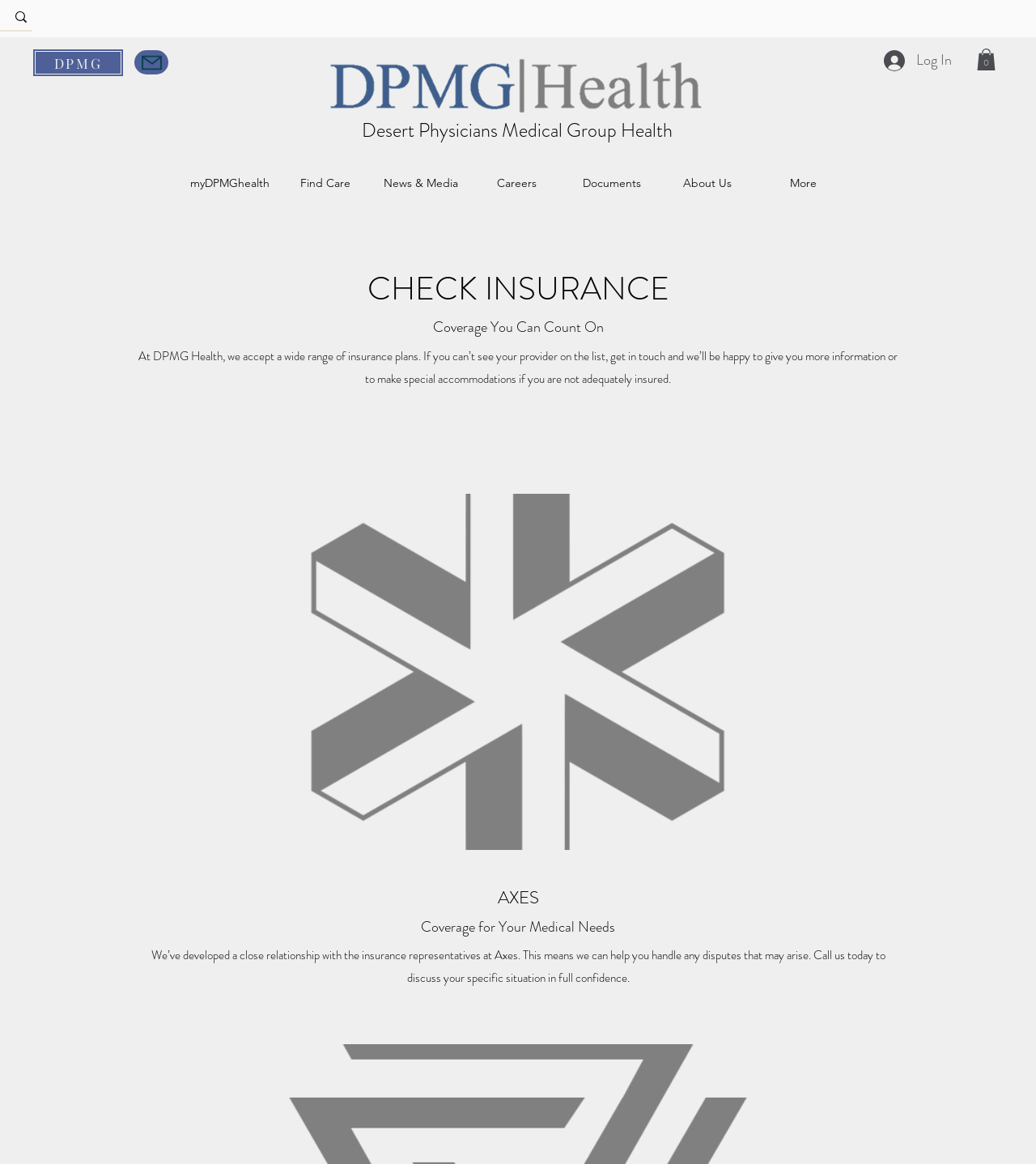Using details from the image, please answer the following question comprehensively:
What is the name of the medical group?

I found the answer by looking at the static text element 'Desert Physicians Medical Group Health' which is located at the top of the webpage, indicating the name of the medical group.